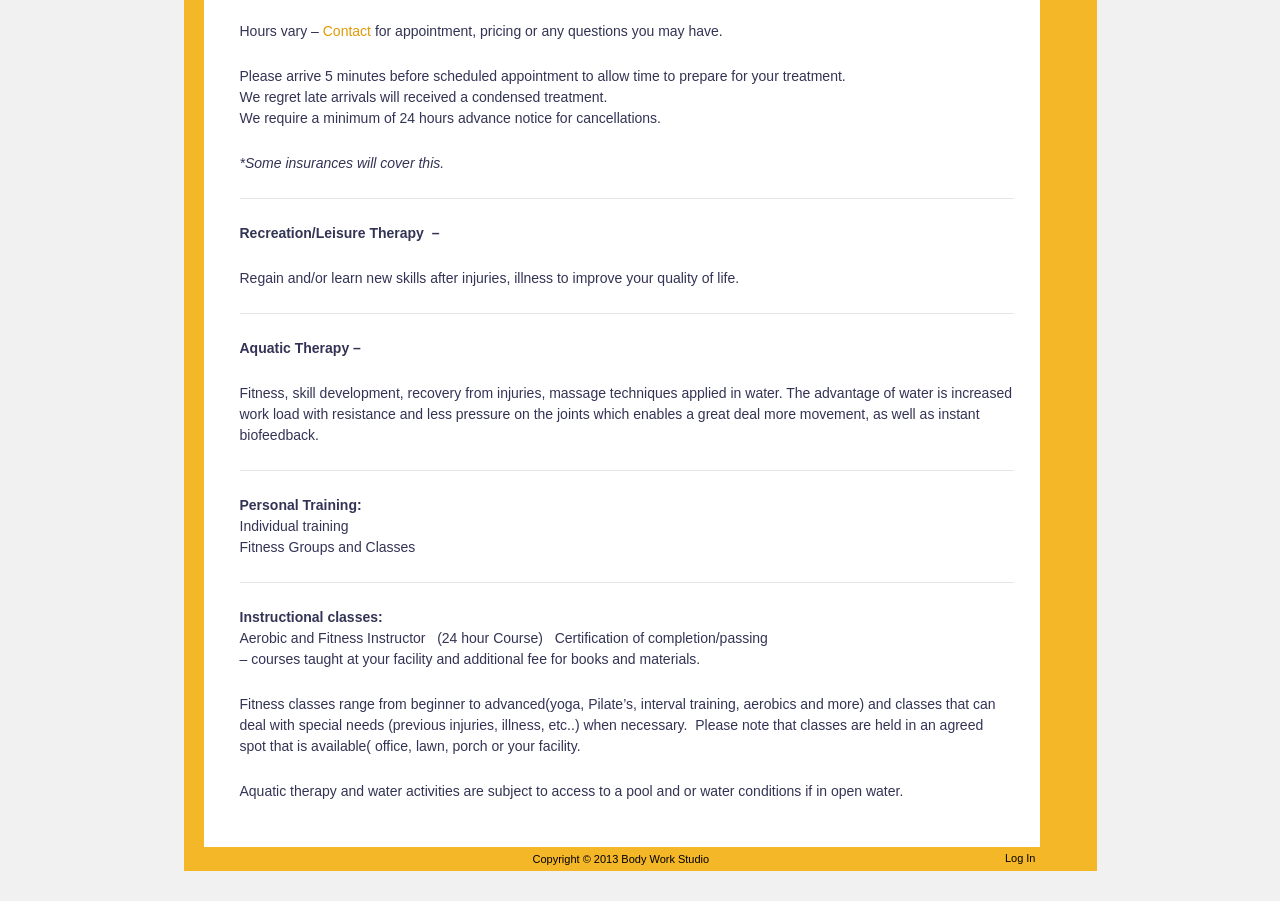Locate the UI element described as follows: "Contact". Return the bounding box coordinates as four float numbers between 0 and 1 in the order [left, top, right, bottom].

[0.252, 0.026, 0.29, 0.043]